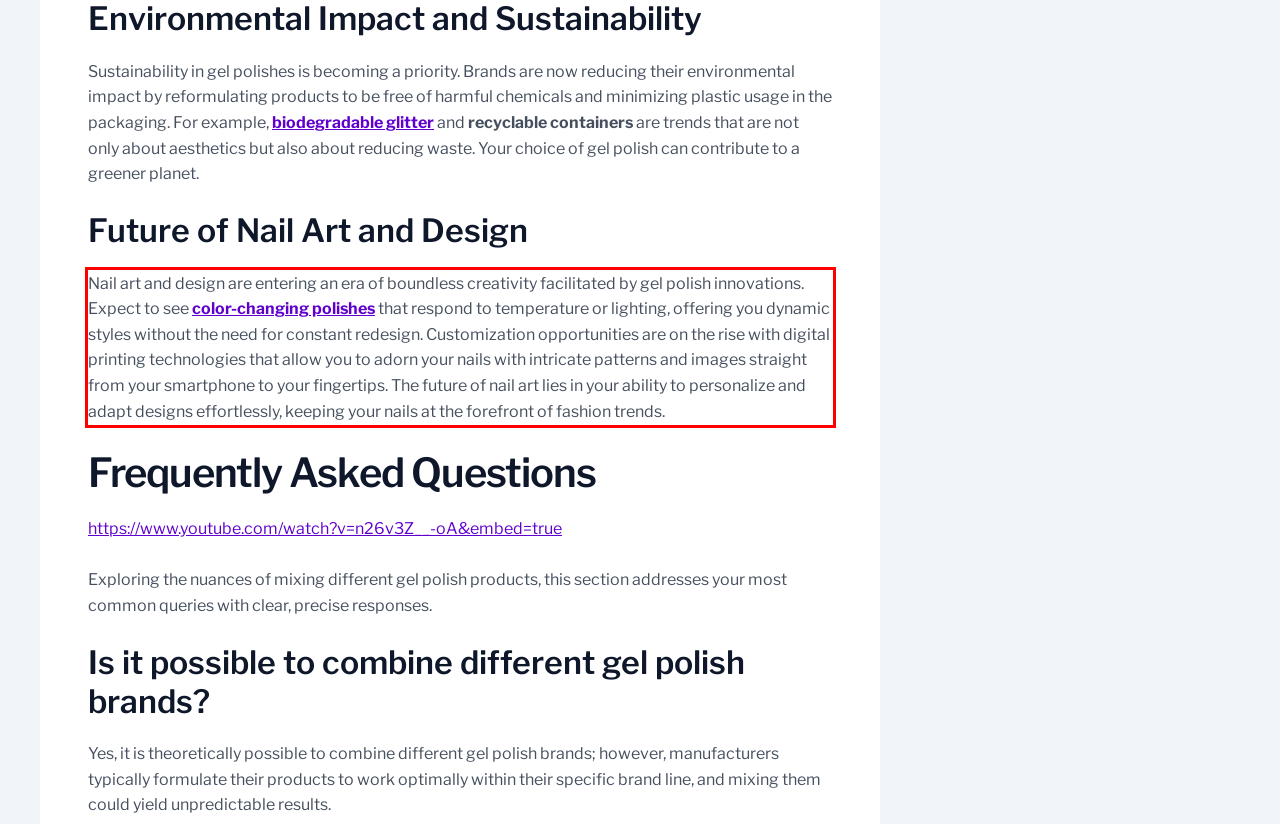Given the screenshot of a webpage, identify the red rectangle bounding box and recognize the text content inside it, generating the extracted text.

Nail art and design are entering an era of boundless creativity facilitated by gel polish innovations. Expect to see color-changing polishes that respond to temperature or lighting, offering you dynamic styles without the need for constant redesign. Customization opportunities are on the rise with digital printing technologies that allow you to adorn your nails with intricate patterns and images straight from your smartphone to your fingertips. The future of nail art lies in your ability to personalize and adapt designs effortlessly, keeping your nails at the forefront of fashion trends.